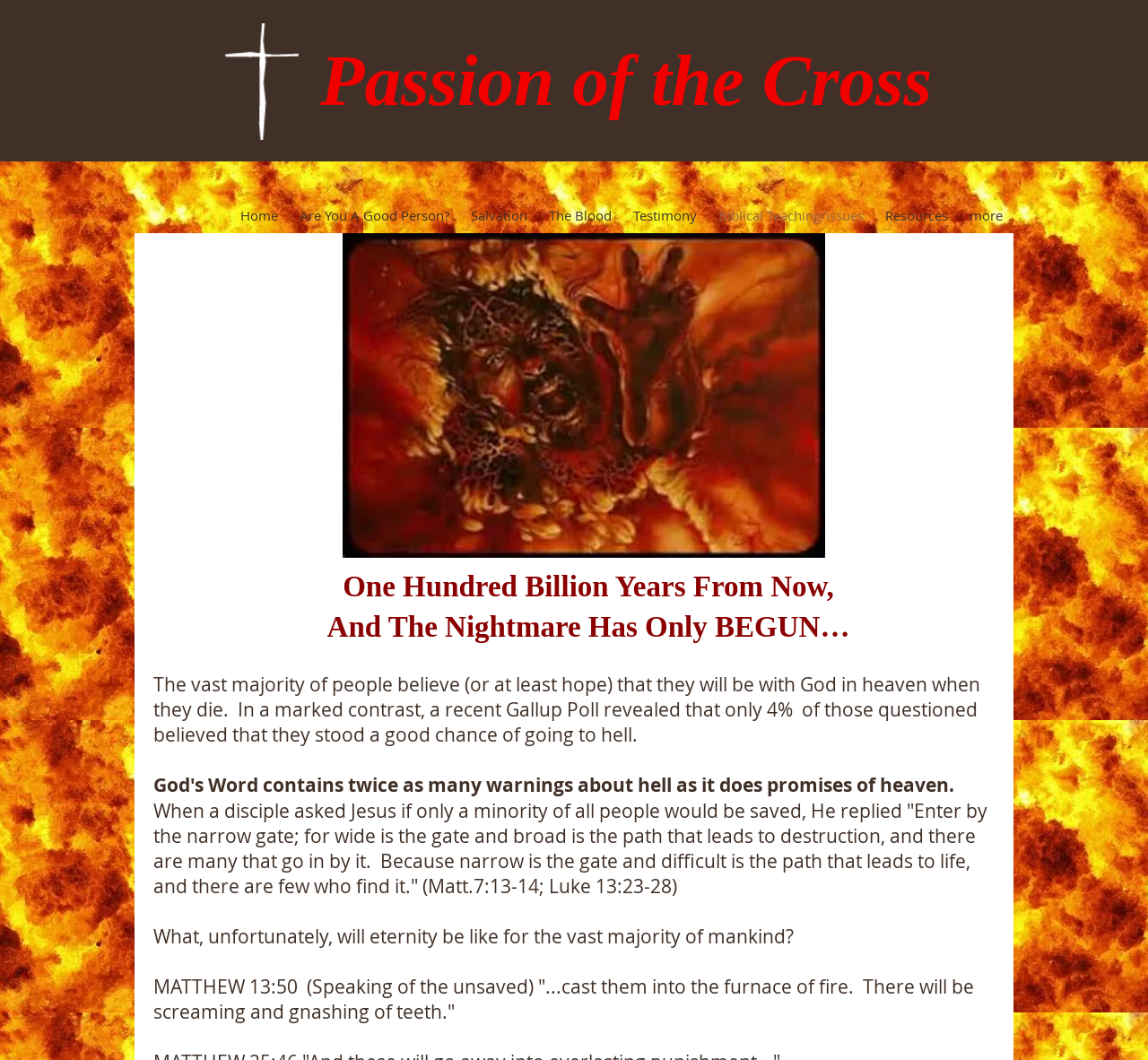Please answer the following query using a single word or phrase: 
What percentage of people believe they will go to hell?

4%